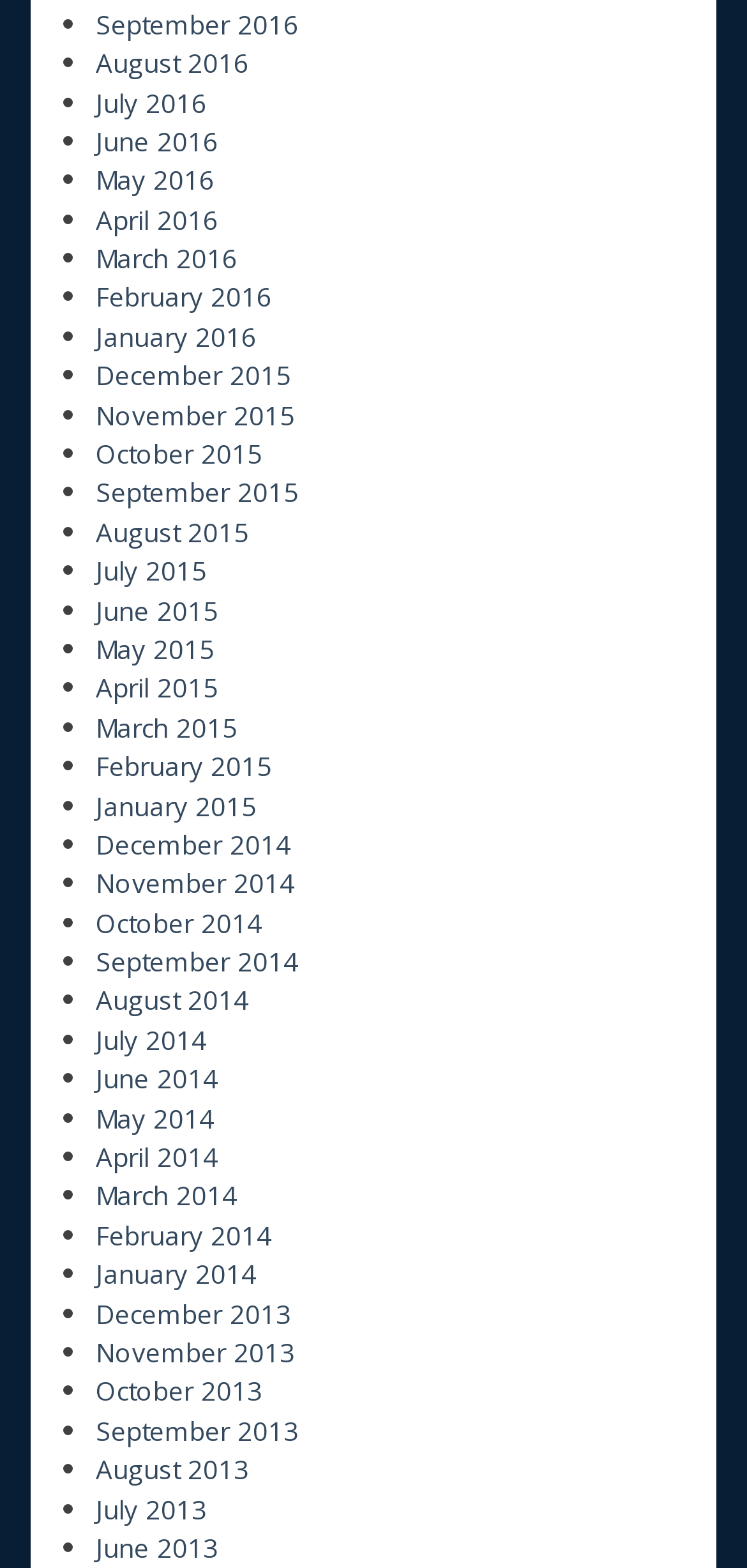Are the months listed in chronological order?
Can you provide an in-depth and detailed response to the question?

I examined the list of links and noticed that the months are listed in chronological order, with the most recent month (September 2016) at the top and the earliest month (December 2013) at the bottom.